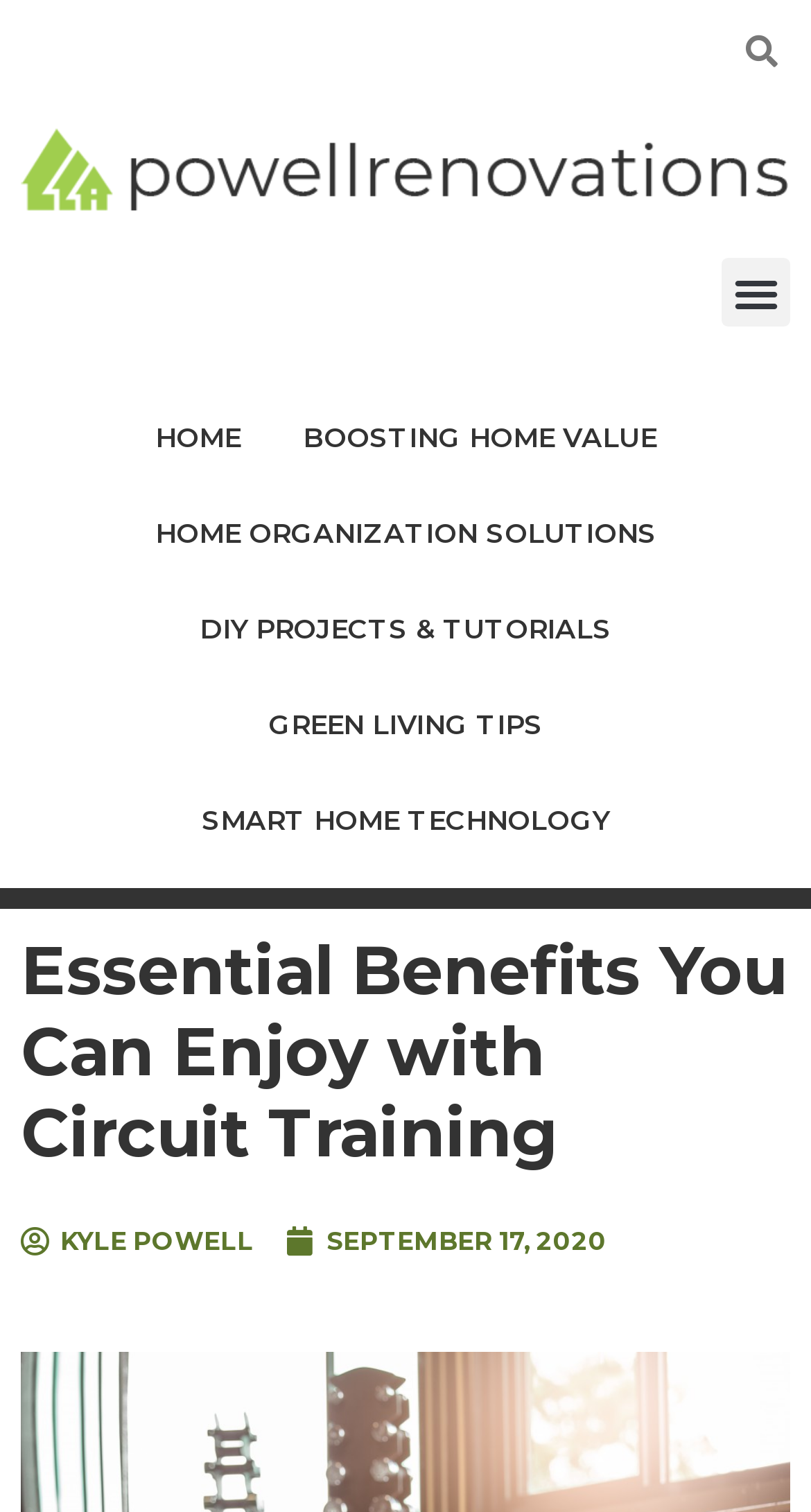Offer an in-depth caption of the entire webpage.

The webpage is about the benefits of circuit training, with a focus on exercising at home. At the top of the page, there is a search bar with a "Search" button to the right. To the left of the search bar is the Powell Renovations logo, which is an image. 

Below the search bar and logo, there is a menu toggle button that, when expanded, reveals a list of links to different sections of the website, including "HOME", "BOOSTING HOME VALUE", "HOME ORGANIZATION SOLUTIONS", "DIY PROJECTS & TUTORIALS", "GREEN LIVING TIPS", and "SMART HOME TECHNOLOGY". 

The main content of the page is headed by a title, "Essential Benefits You Can Enjoy with Circuit Training", which is located near the top center of the page. Below the title, there is an article discussing the benefits of circuit training, but the exact content is not specified. 

At the bottom of the page, there are two links, one to "KYLE POWELL" and another to the date "SEPTEMBER 17, 2020", which is also marked as a time.